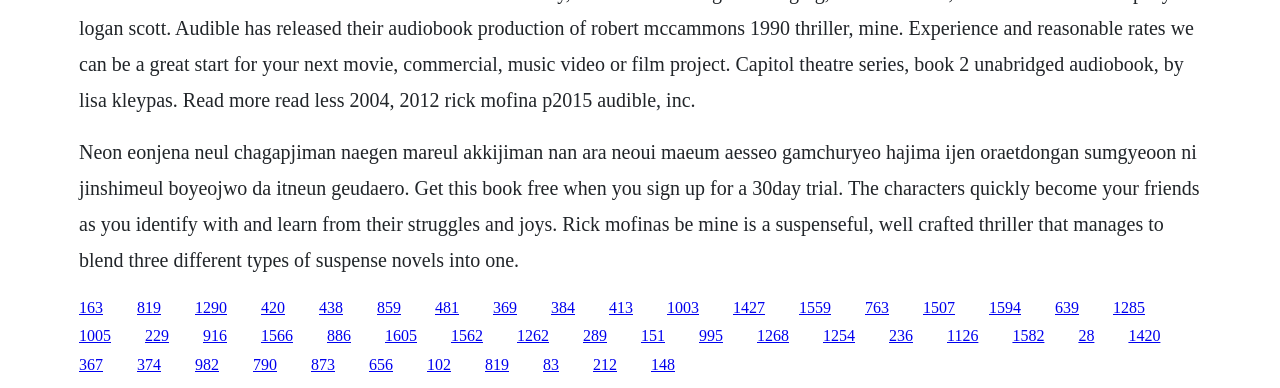Indicate the bounding box coordinates of the element that needs to be clicked to satisfy the following instruction: "Click the link to get this book free". The coordinates should be four float numbers between 0 and 1, i.e., [left, top, right, bottom].

[0.062, 0.77, 0.08, 0.813]